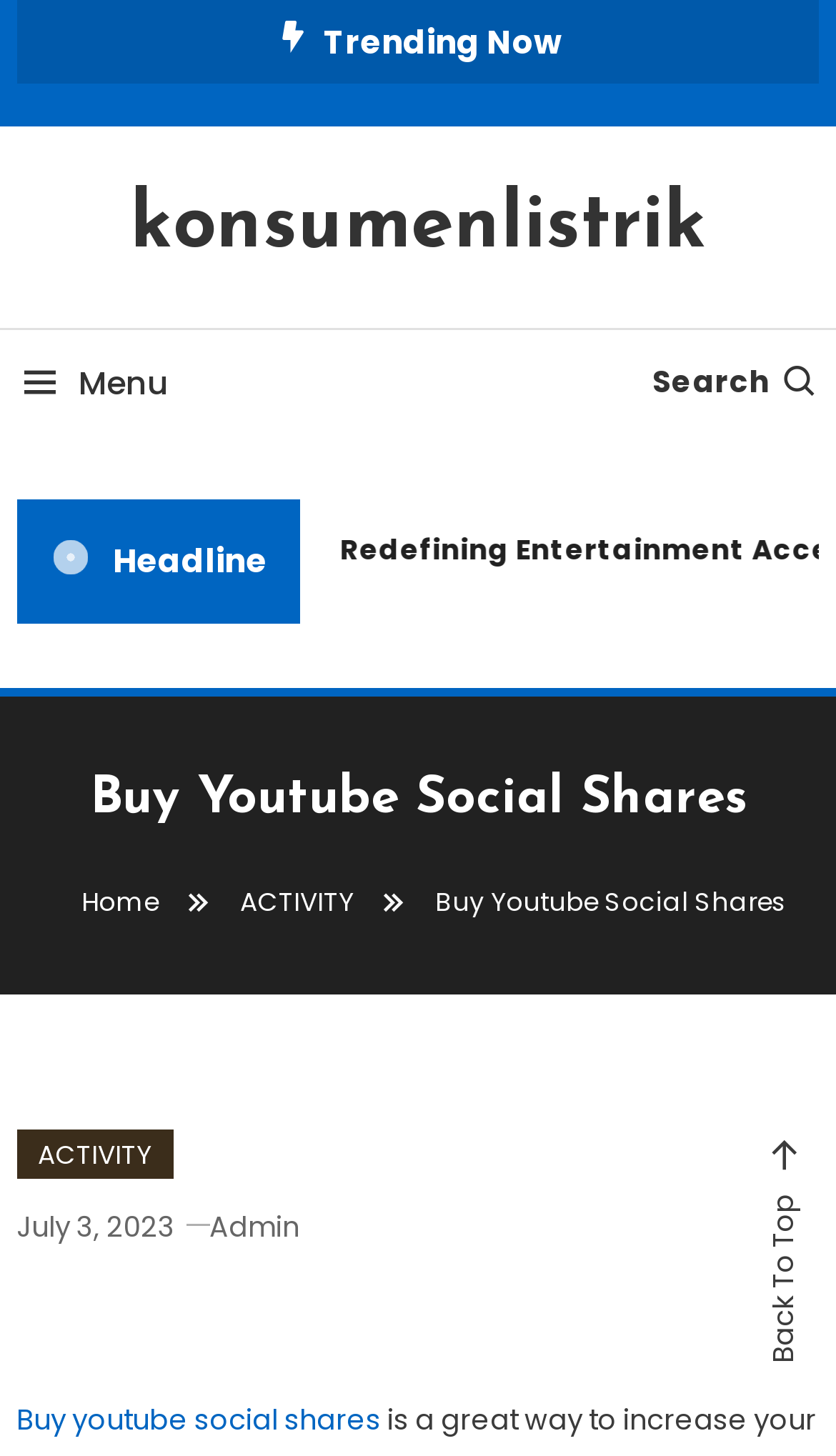Indicate the bounding box coordinates of the clickable region to achieve the following instruction: "Click on trending now."

[0.387, 0.013, 0.672, 0.044]